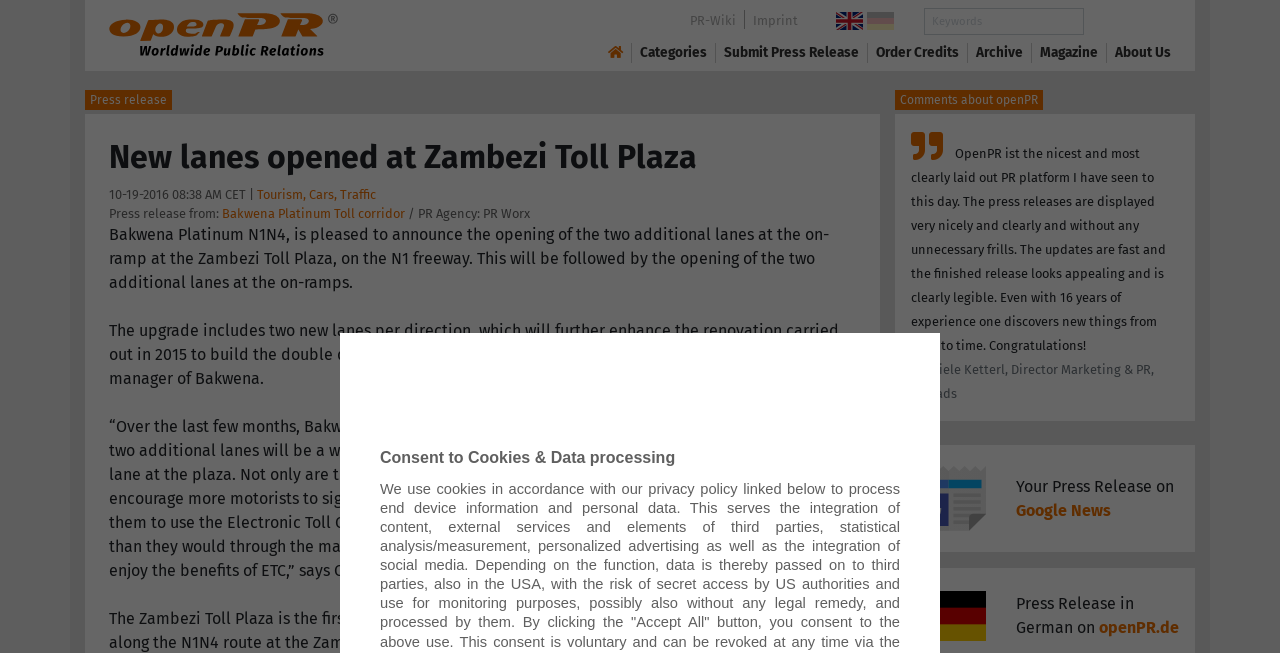Locate the bounding box coordinates of the region to be clicked to comply with the following instruction: "View interior photos and take a virtual tour". The coordinates must be four float numbers between 0 and 1, in the form [left, top, right, bottom].

None